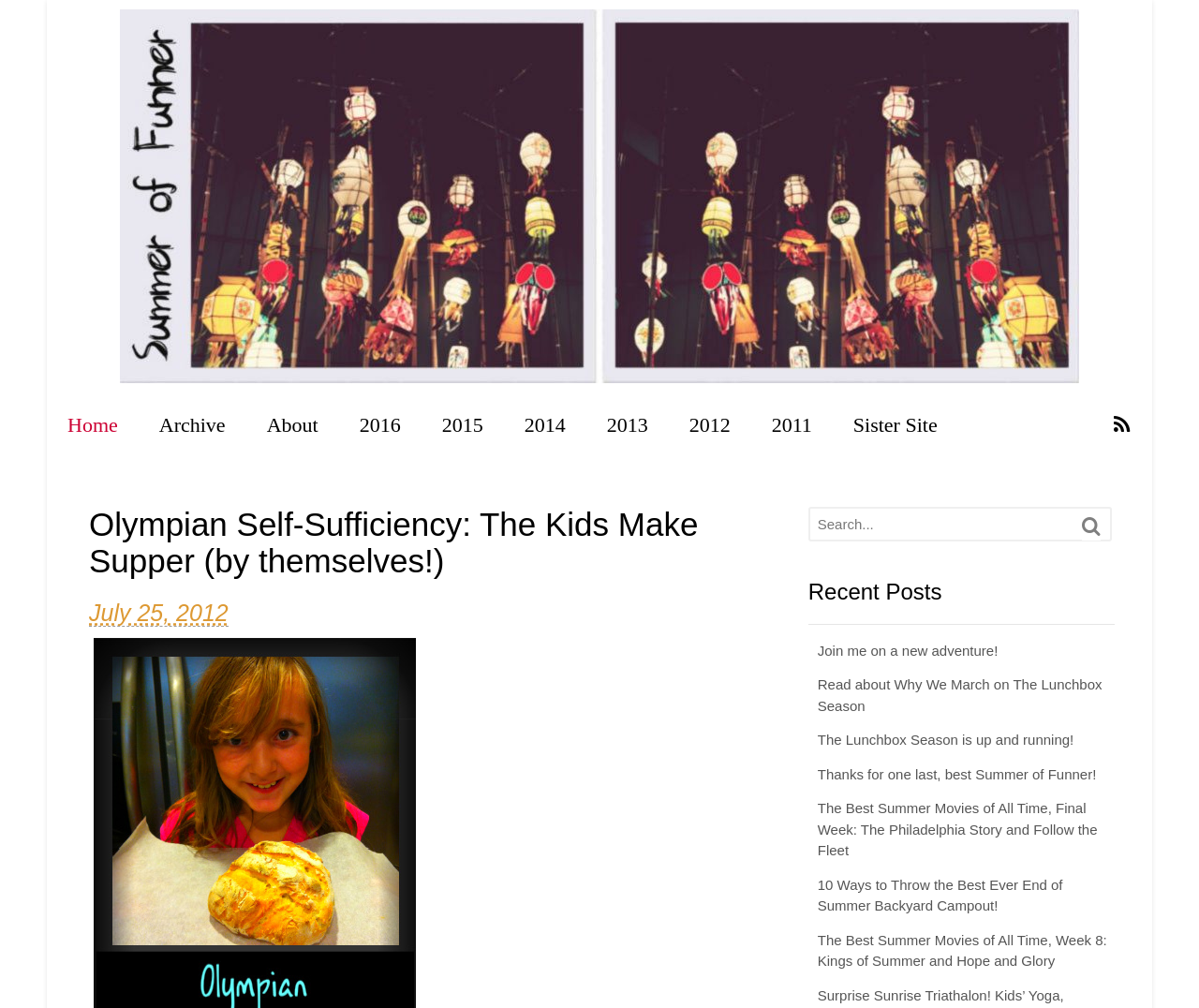Provide your answer in a single word or phrase: 
What is the purpose of the textbox at the top right?

Search